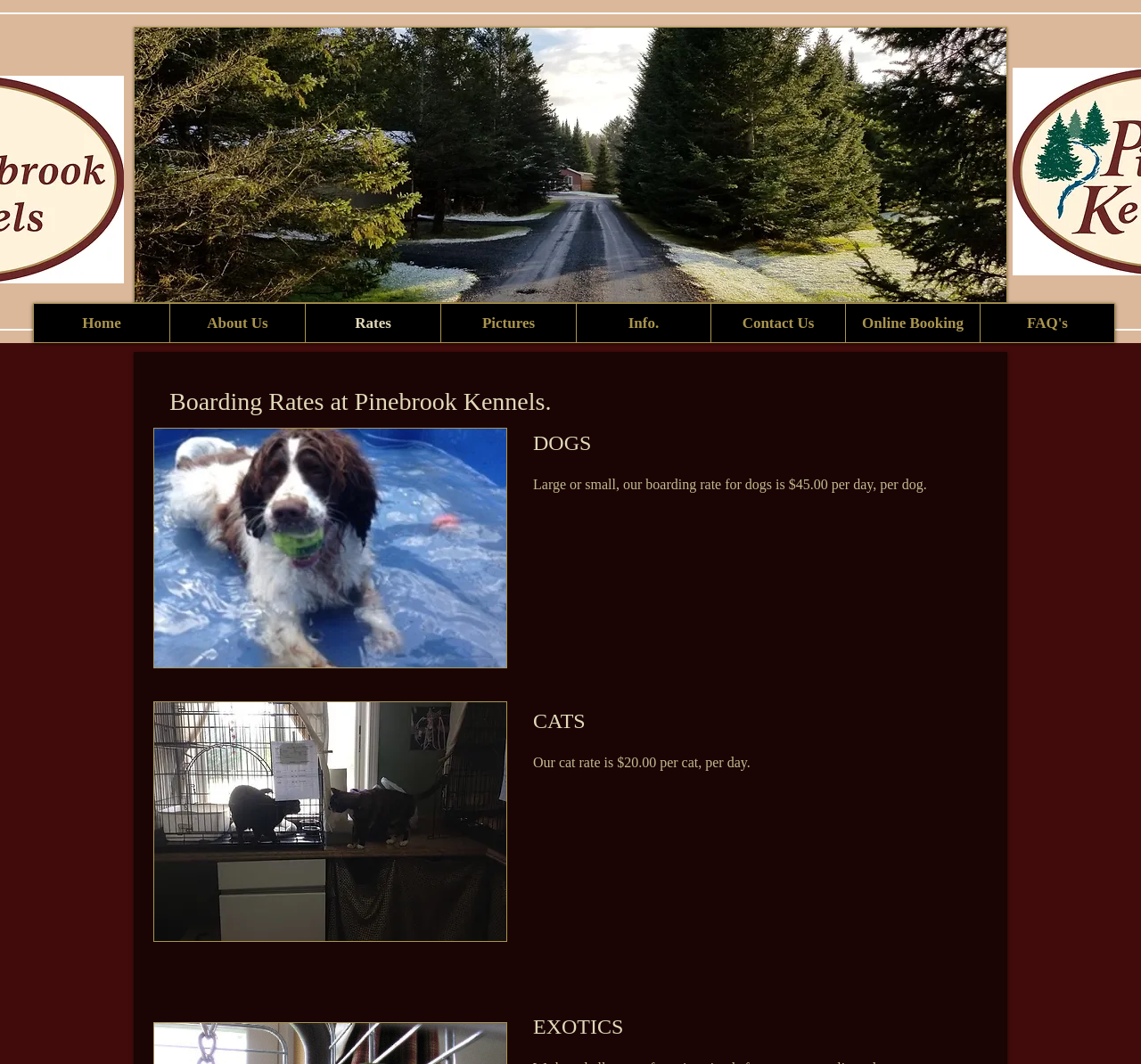How many types of pets are listed with boarding rates?
Refer to the screenshot and respond with a concise word or phrase.

3